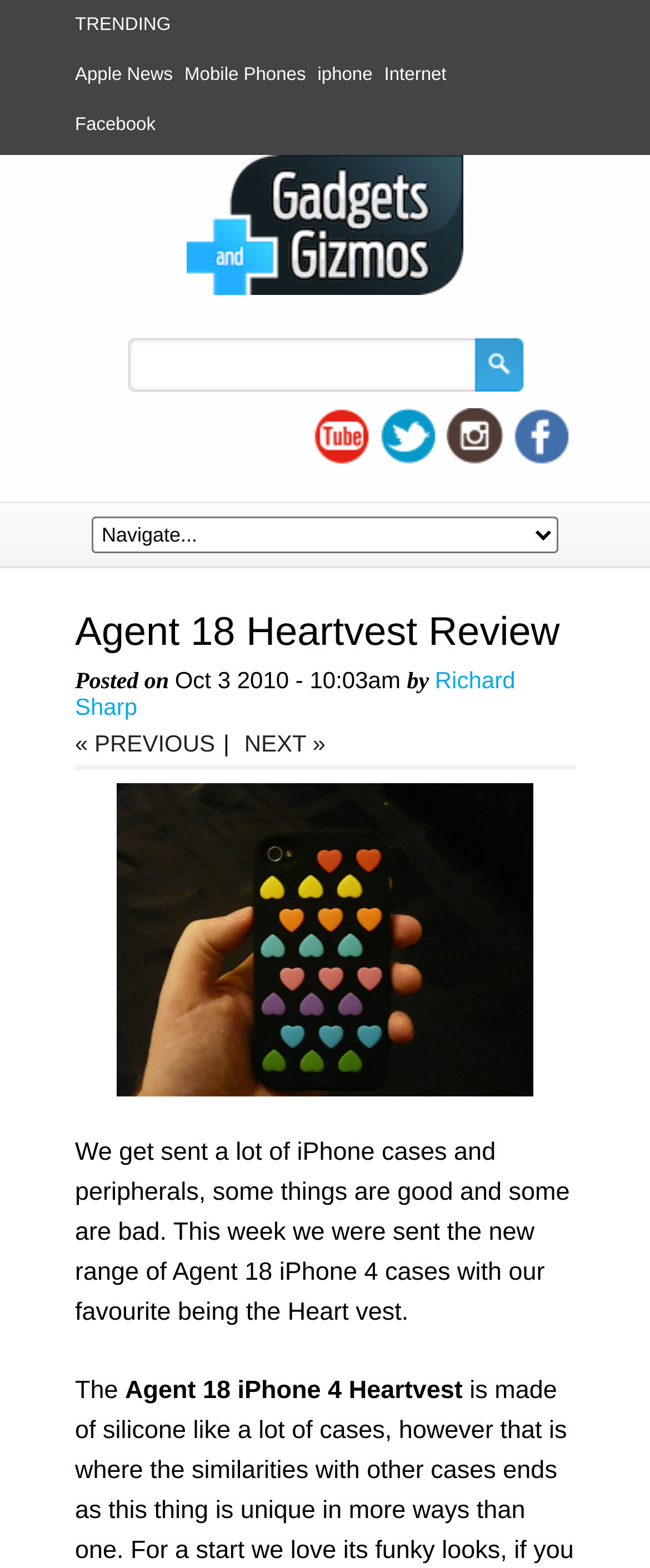Answer this question in one word or a short phrase: Who is the author of the review?

Richard Sharp